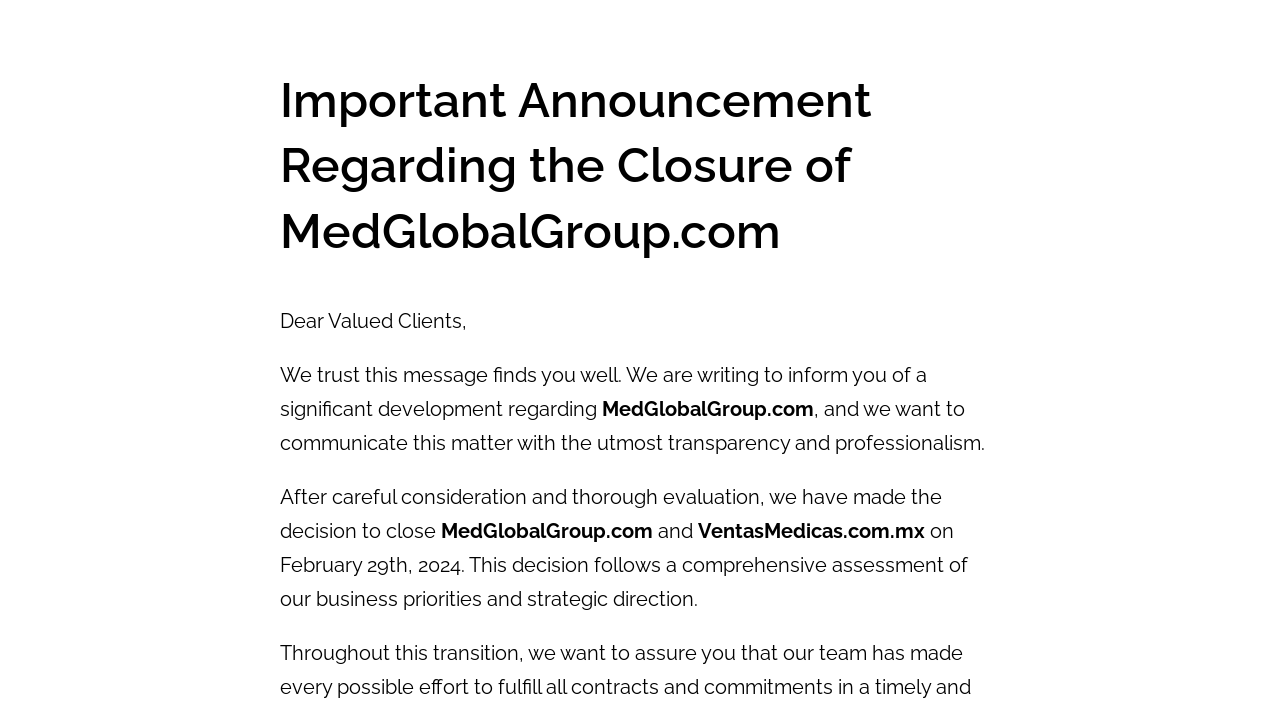What is the reason for the closure of MedGlobalGroup.com?
Can you provide an in-depth and detailed response to the question?

The reason for the closure of MedGlobalGroup.com is due to a comprehensive assessment of business priorities and strategic direction, as stated in the static text element, which implies a strategic decision made by the company.